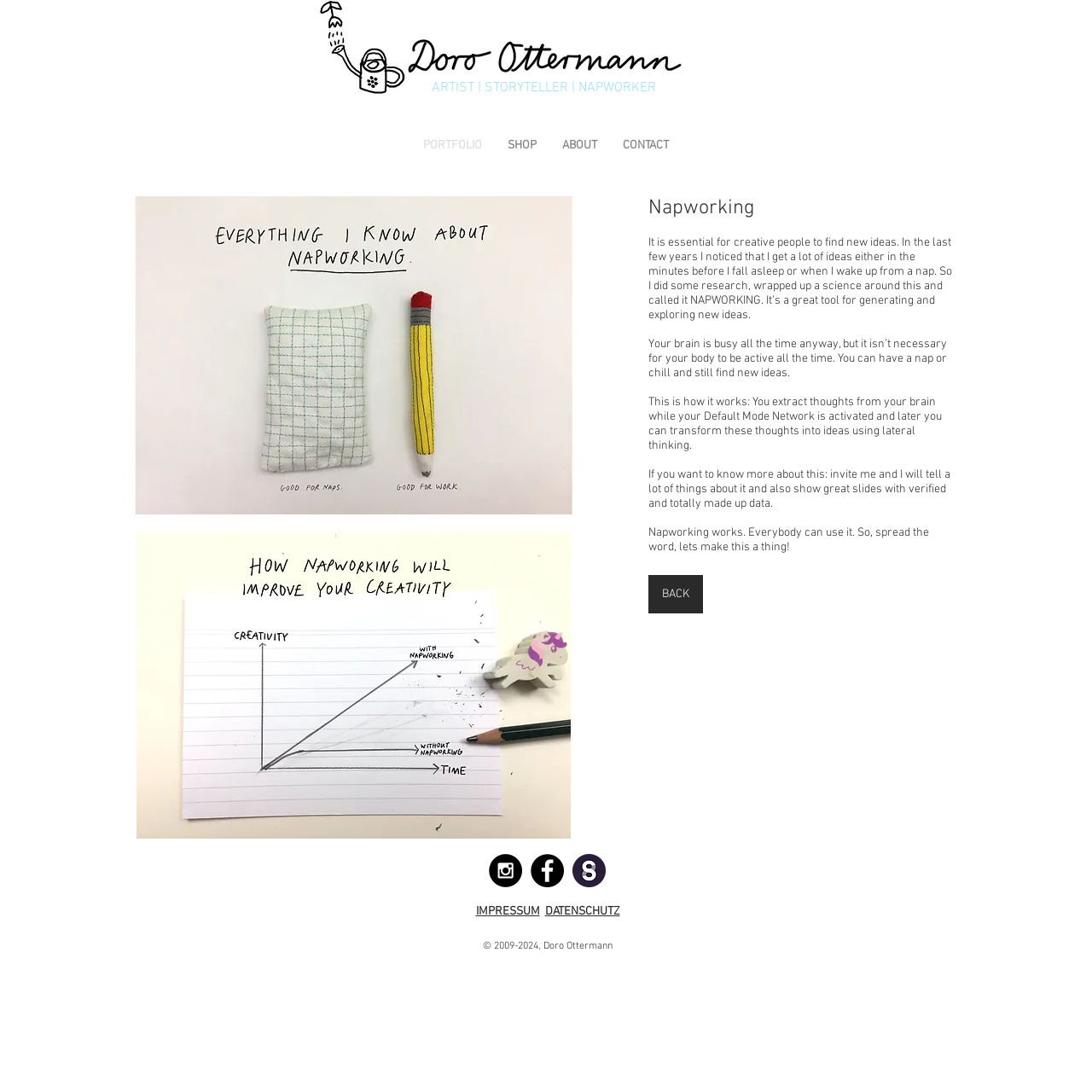Refer to the image and provide an in-depth answer to the question:
What is the concept explained on the webpage?

The webpage has a heading 'Napworking' and several paragraphs explaining the concept. It appears to be a method for generating and exploring new ideas, which involves extracting thoughts from the brain while in a state of relaxation or sleep.